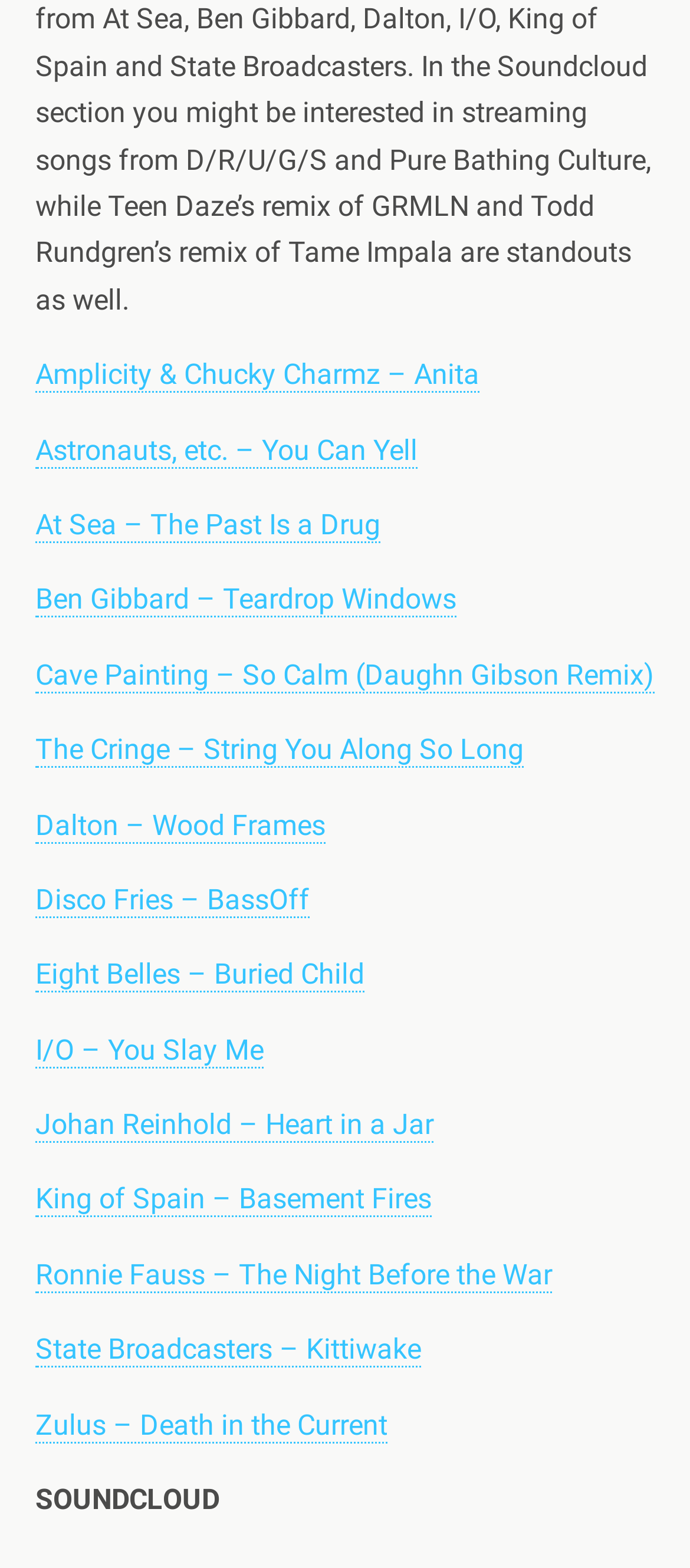How many characters are in the first link?
Using the visual information, respond with a single word or phrase.

34